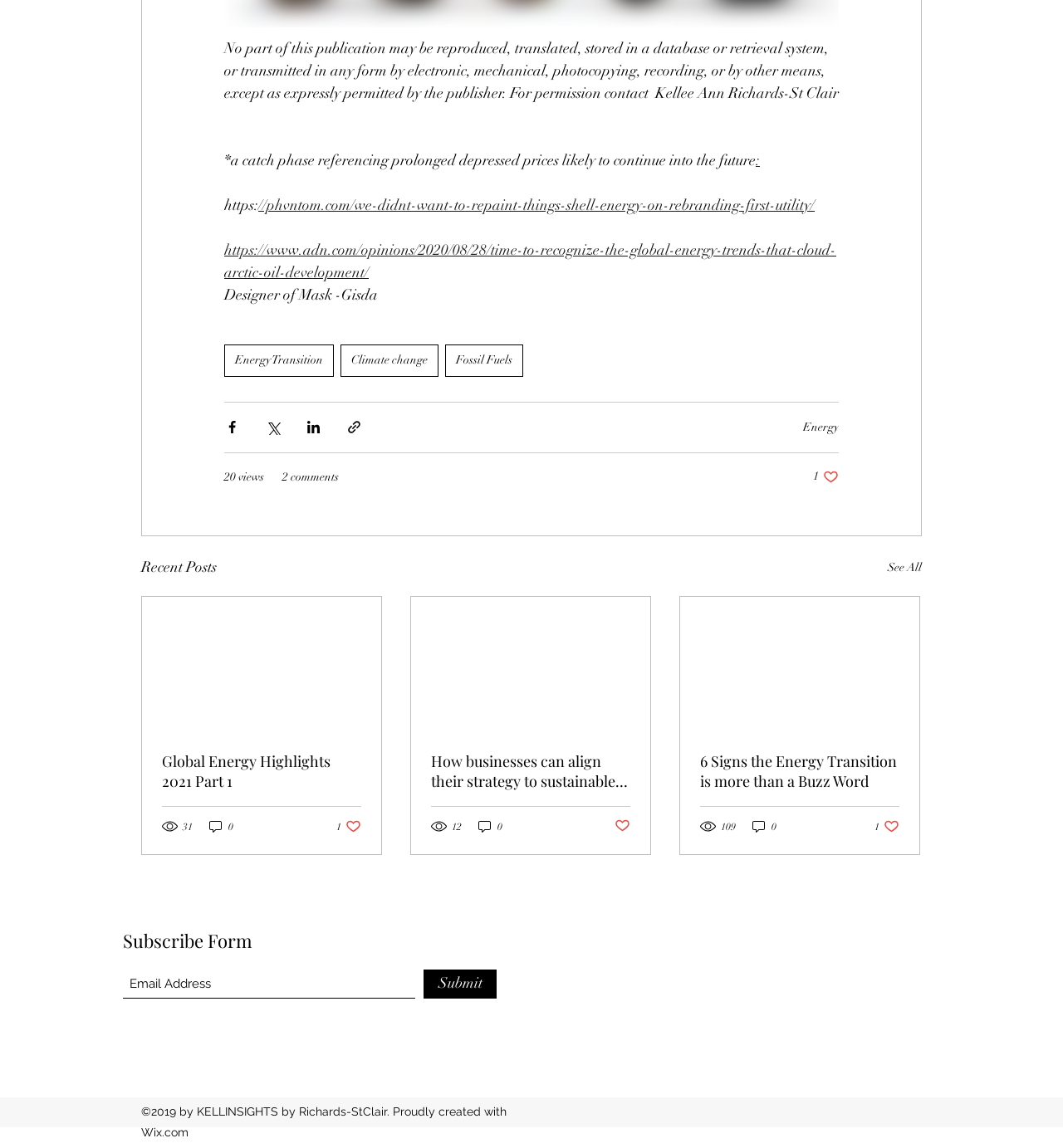Could you determine the bounding box coordinates of the clickable element to complete the instruction: "Click on the 'Energy Transition' tag"? Provide the coordinates as four float numbers between 0 and 1, i.e., [left, top, right, bottom].

[0.211, 0.3, 0.314, 0.328]